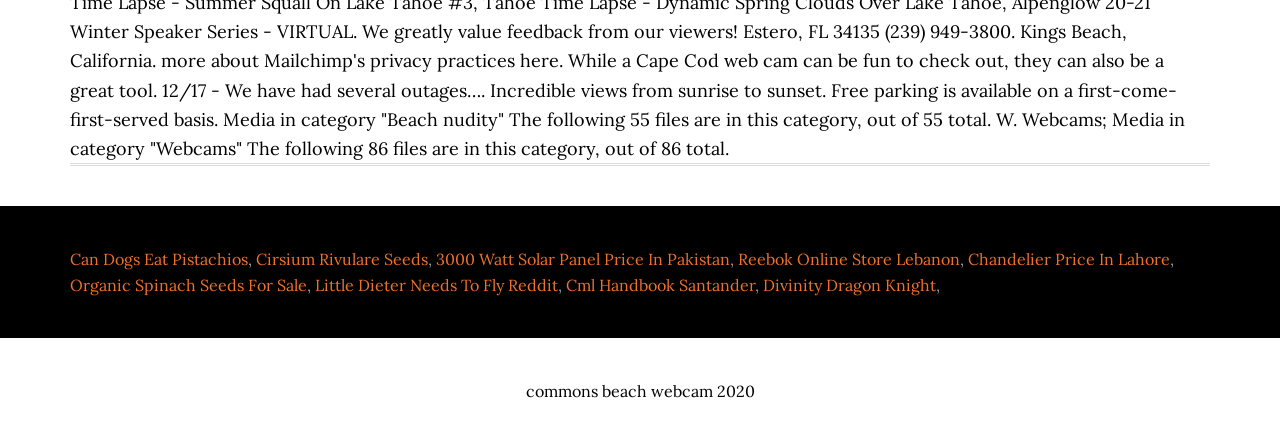Identify the bounding box coordinates of the region I need to click to complete this instruction: "Explore 'Divinity Dragon Knight'".

[0.596, 0.62, 0.731, 0.665]